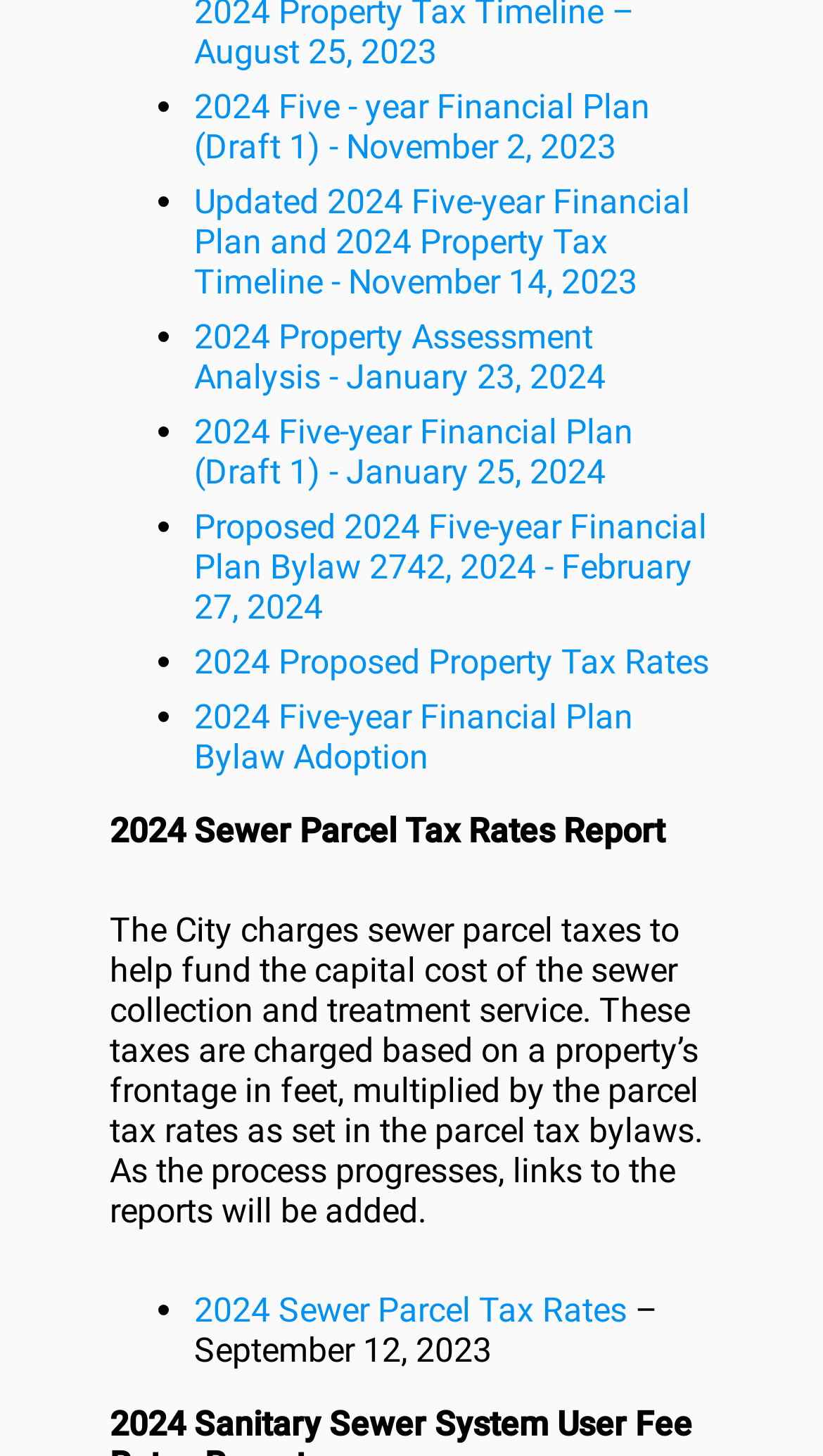Could you locate the bounding box coordinates for the section that should be clicked to accomplish this task: "Open 2024 Proposed Property Tax Rates".

[0.236, 0.441, 0.862, 0.469]